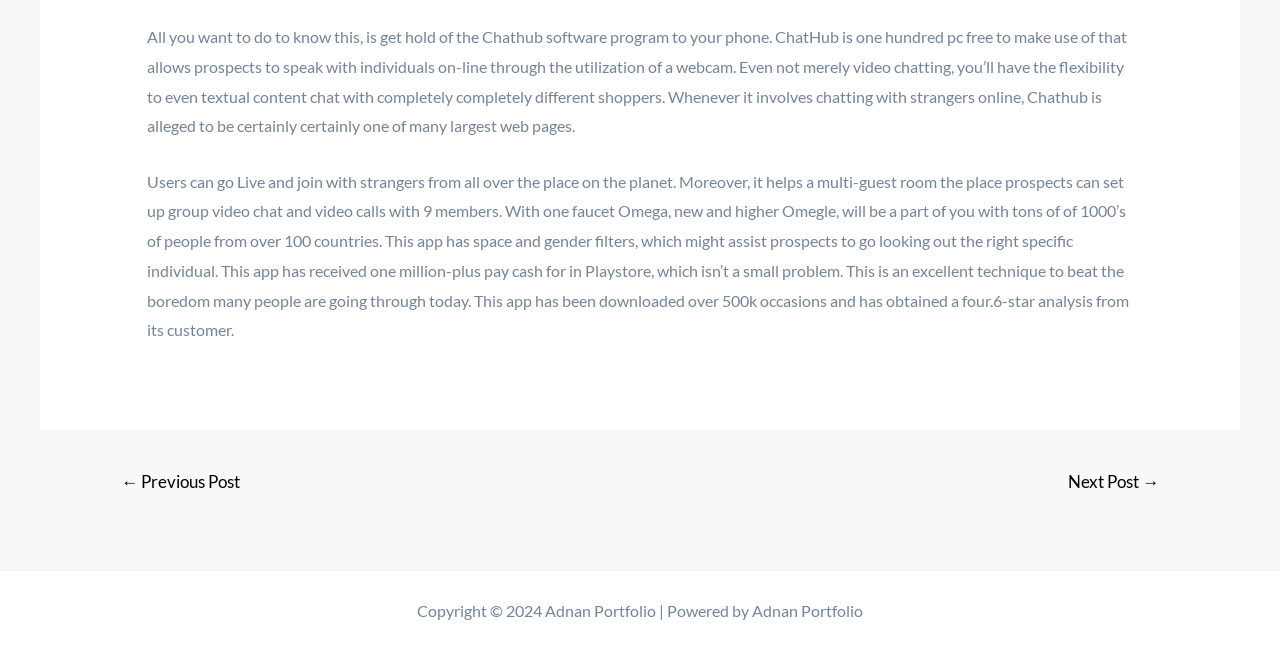Identify the bounding box of the HTML element described as: "← Previous Post".

[0.074, 0.714, 0.207, 0.776]